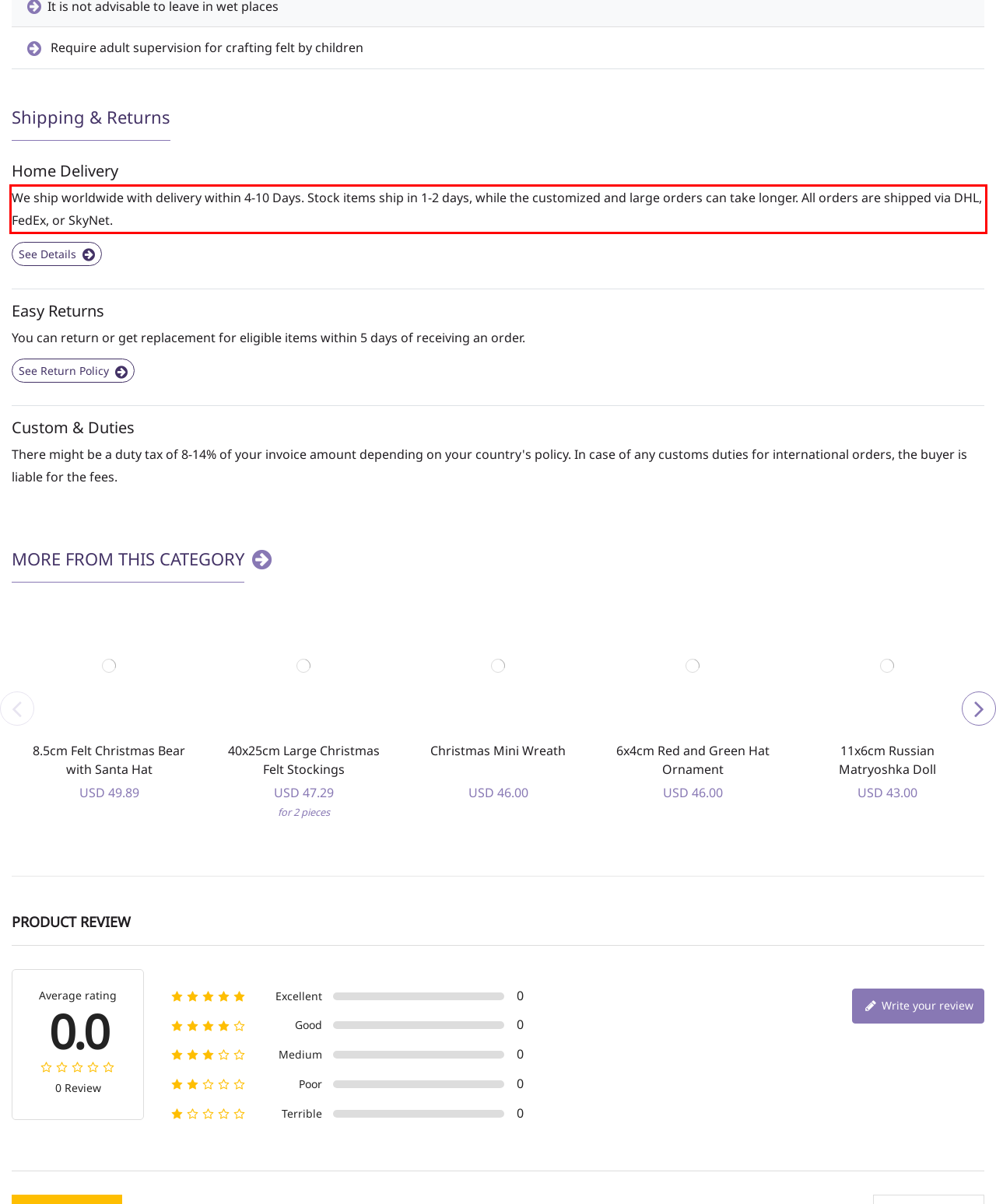Given a screenshot of a webpage containing a red rectangle bounding box, extract and provide the text content found within the red bounding box.

We ship worldwide with delivery within 4-10 Days. Stock items ship in 1-2 days, while the customized and large orders can take longer. All orders are shipped via DHL, FedEx, or SkyNet.